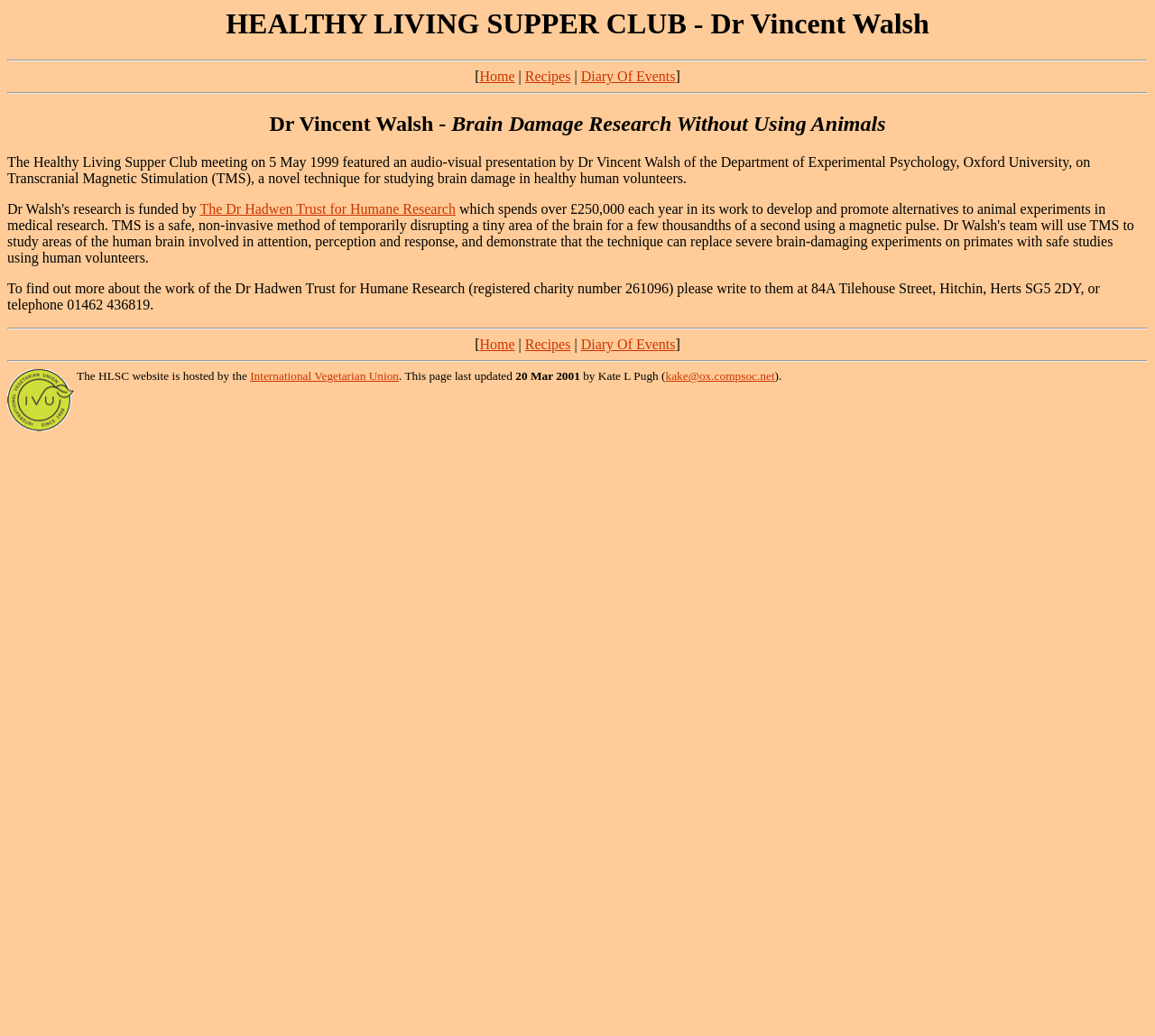Provide a brief response to the question using a single word or phrase: 
What is the purpose of the Healthy Living Supper Club?

Pursuing a healthy lifestyle